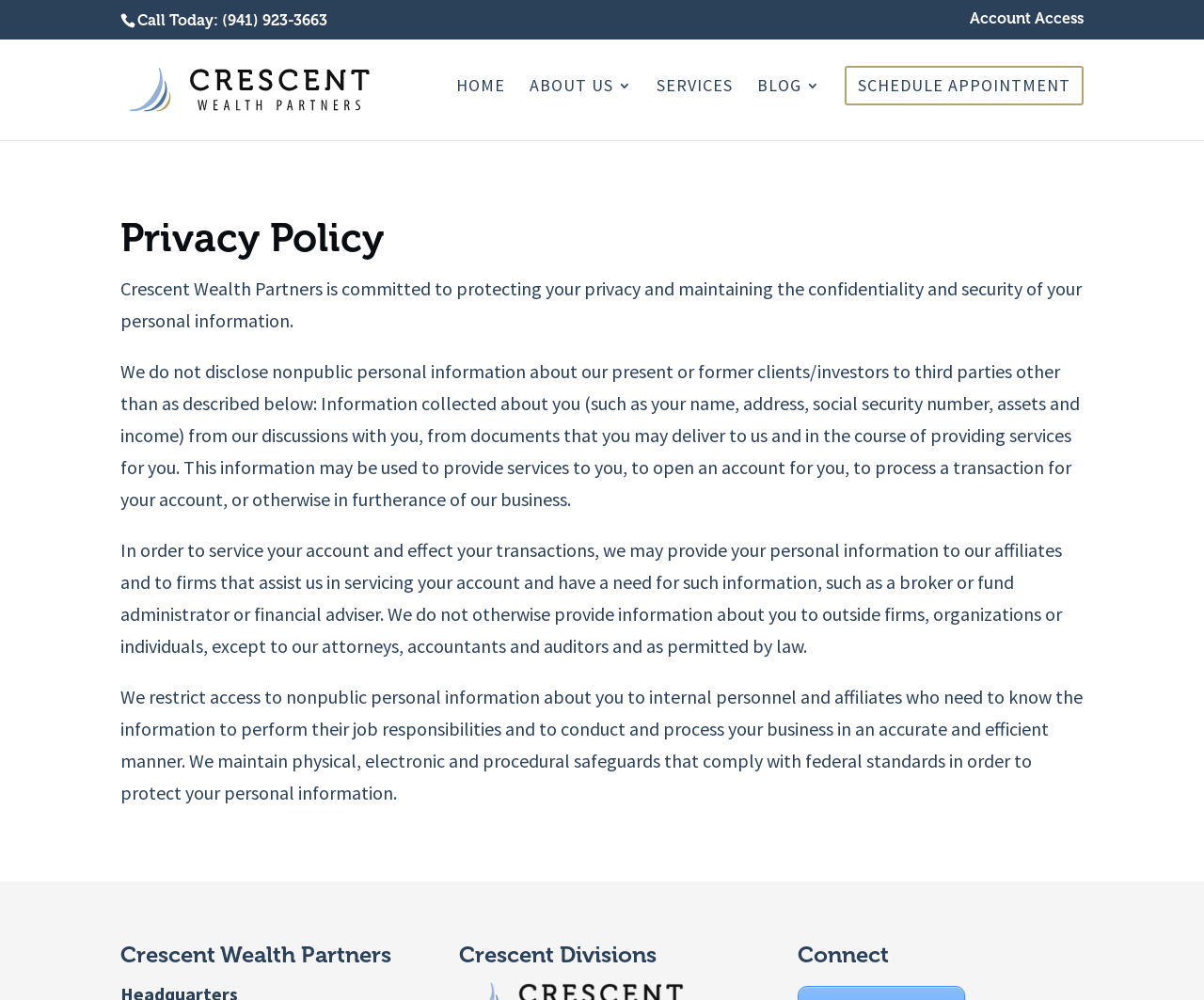Give an in-depth explanation of the webpage layout and content.

This webpage is about the Privacy Policy of Crescent Wealth Partners, an investment and wealth management company. At the top left corner, there is a call-to-action "Call Today" with a phone number "(941) 923-3663" next to it. On the top right corner, there is a link to "Account Access". 

Below the top section, there is a logo of Crescent Wealth Partners, which is an image, accompanied by a link to the company's homepage. 

The main navigation menu is located below the logo, with links to "HOME", "ABOUT US 3", "SERVICES", "BLOG 3", and "SCHEDULE APPOINTMENT". 

The main content of the webpage is an article about the company's privacy policy. It starts with a heading "Privacy Policy" followed by several paragraphs of text explaining how the company collects, uses, and protects clients' personal information. The text is divided into sections, each describing a specific aspect of the privacy policy, such as information collection, disclosure, and security measures.

At the bottom of the page, there are three headings: "Crescent Wealth Partners", "Crescent Divisions", and "Connect", which may be related to the company's divisions or contact information.